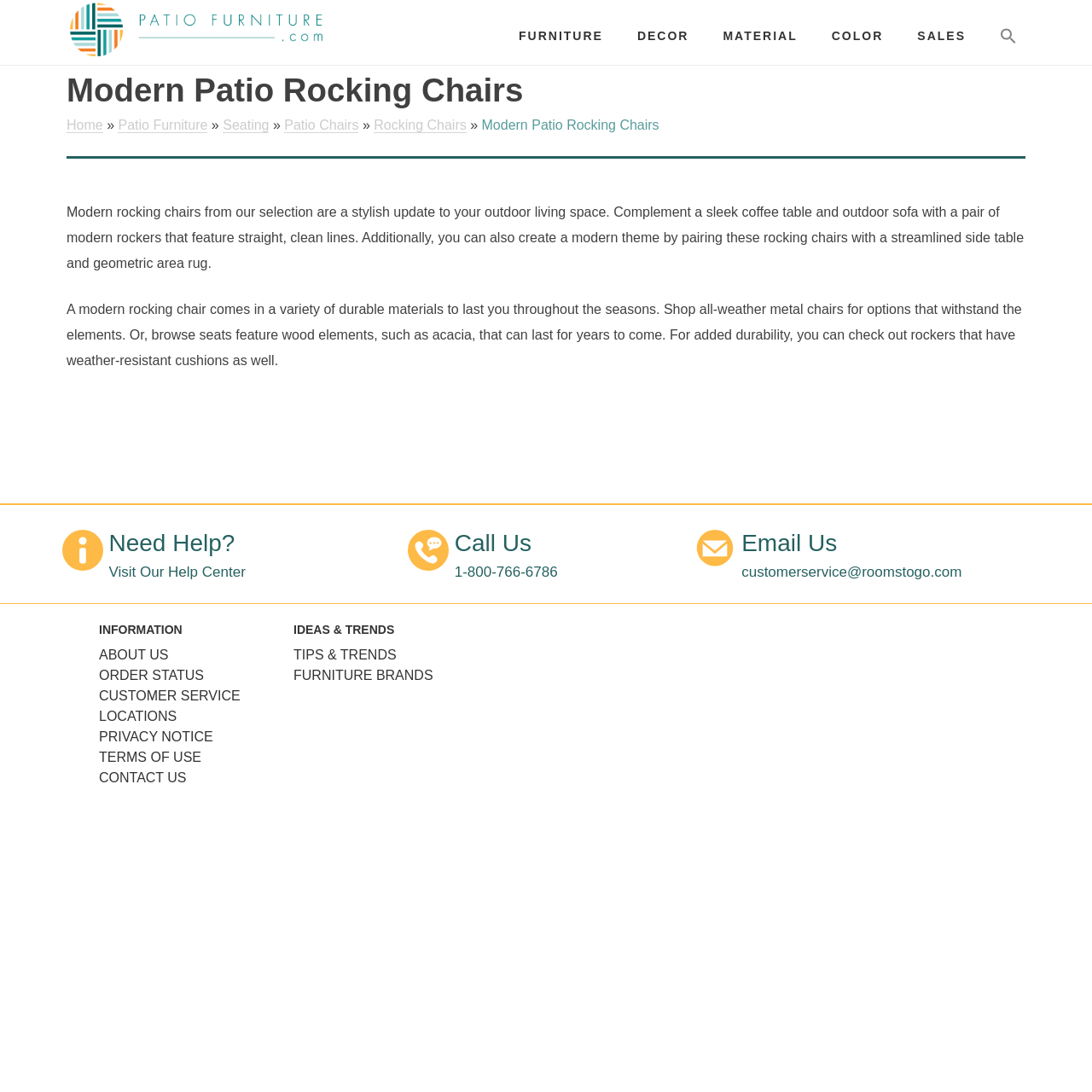Locate the primary heading on the webpage and return its text.

Modern Patio Rocking Chairs